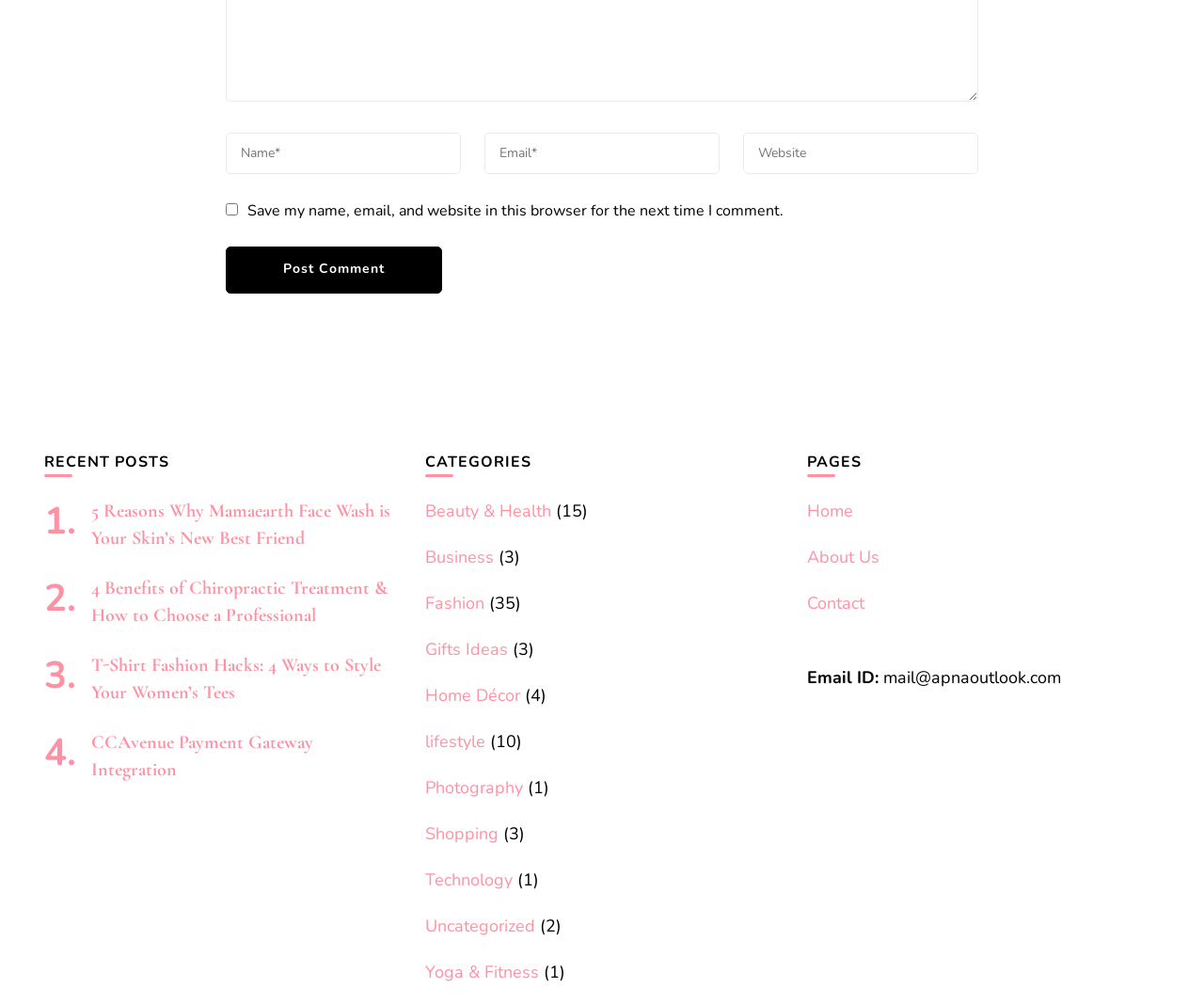Determine the bounding box coordinates for the clickable element to execute this instruction: "Go to the 'Home' page". Provide the coordinates as four float numbers between 0 and 1, i.e., [left, top, right, bottom].

[0.67, 0.498, 0.708, 0.52]